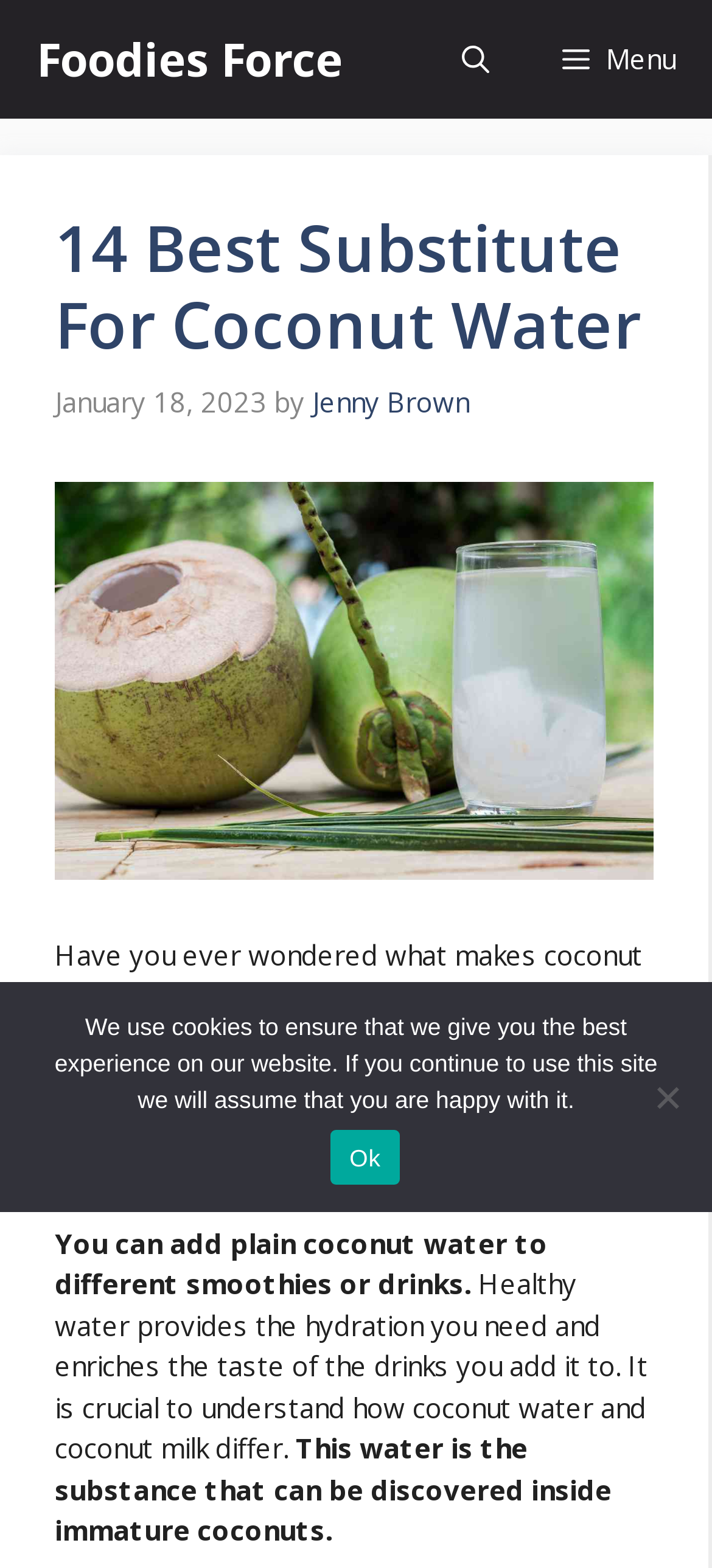Give a one-word or short phrase answer to the question: 
Who is the author of the article?

Jenny Brown